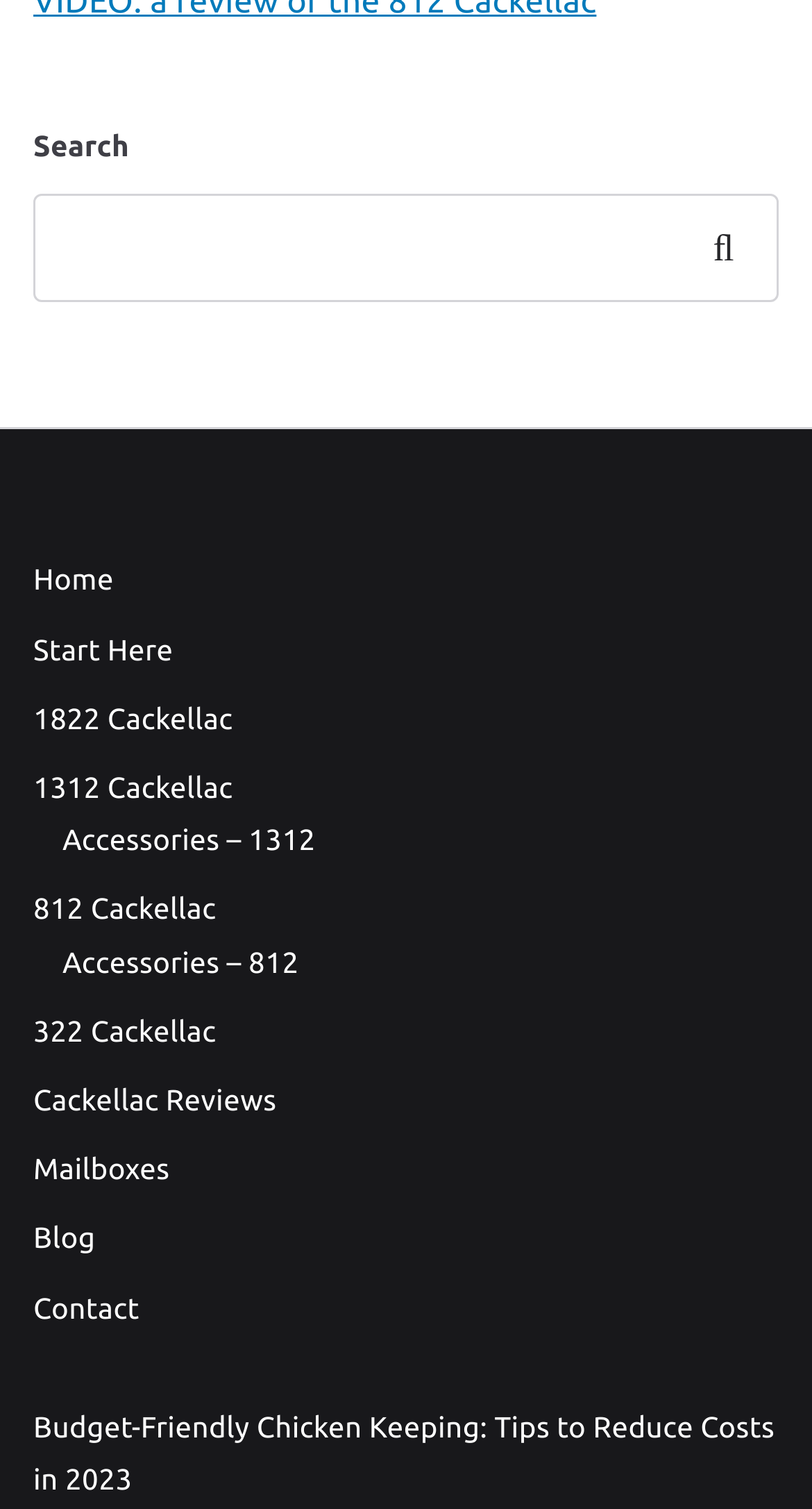Pinpoint the bounding box coordinates of the element that must be clicked to accomplish the following instruction: "Call the phone number". The coordinates should be in the format of four float numbers between 0 and 1, i.e., [left, top, right, bottom].

None